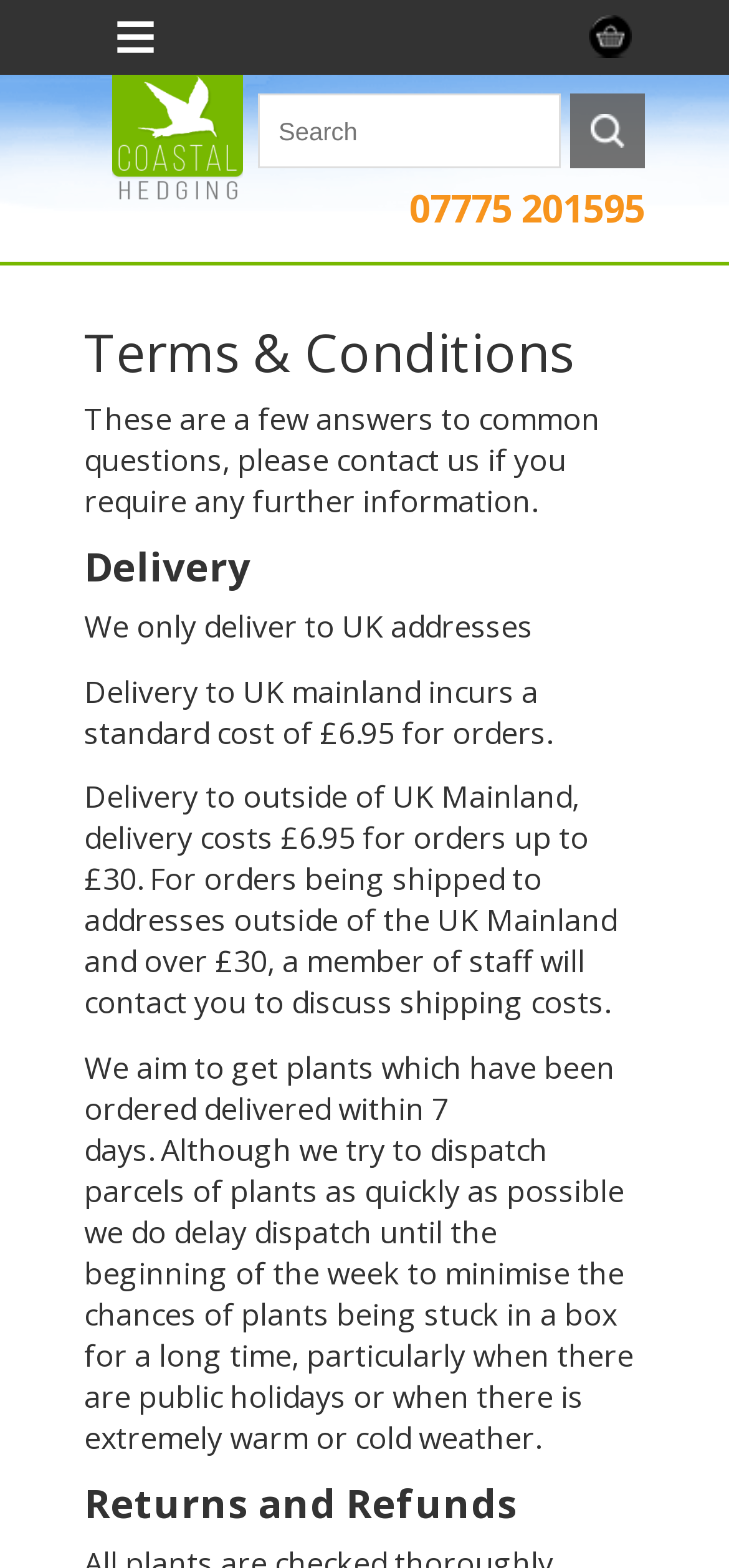What is the next section after 'Delivery' on the webpage?
Please provide a full and detailed response to the question.

I found the section information by looking at the heading elements on the webpage. The next section after 'Delivery' is 'Returns and Refunds' which is located at the bottom of the webpage.